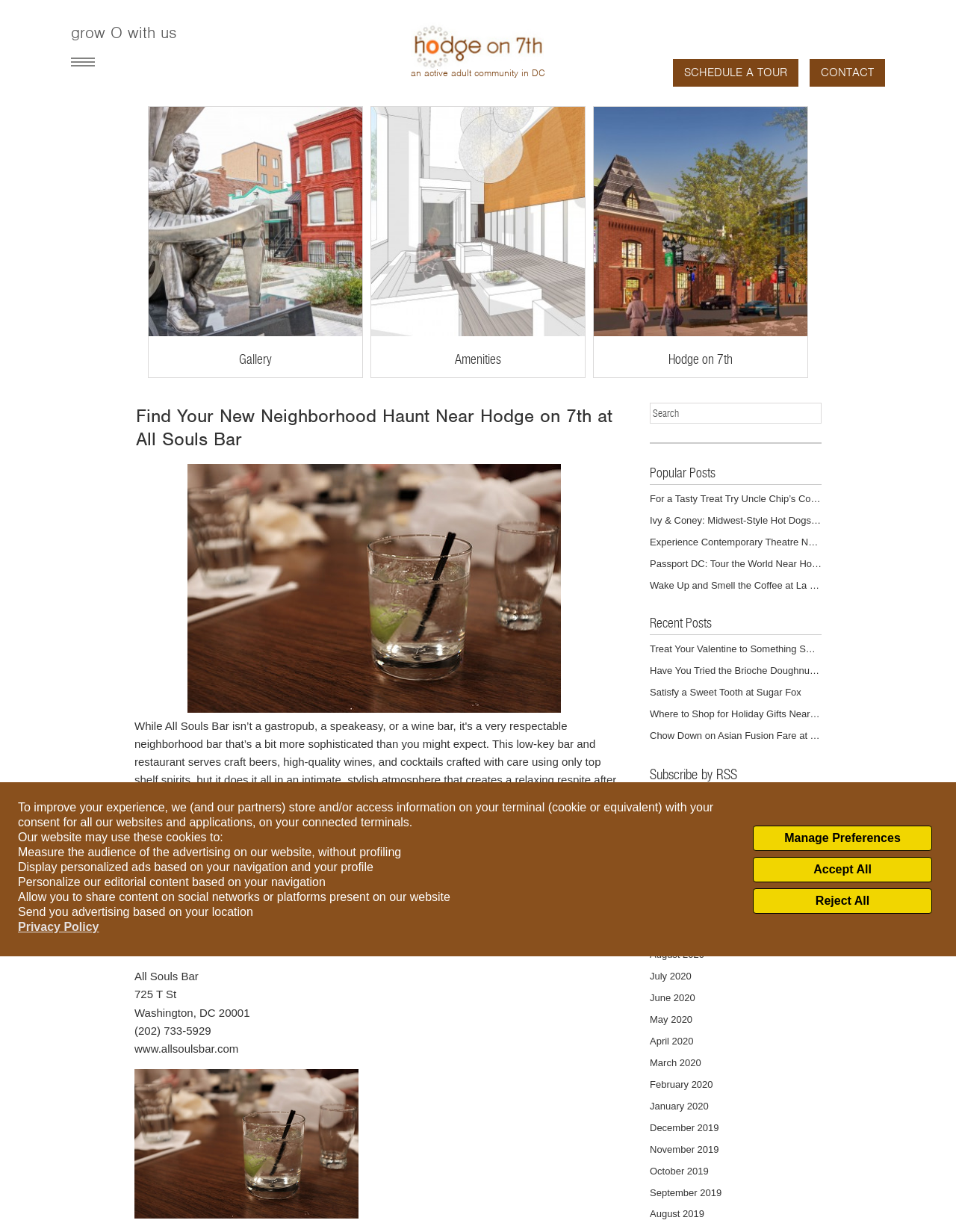Kindly determine the bounding box coordinates of the area that needs to be clicked to fulfill this instruction: "Search for something".

[0.68, 0.327, 0.859, 0.344]